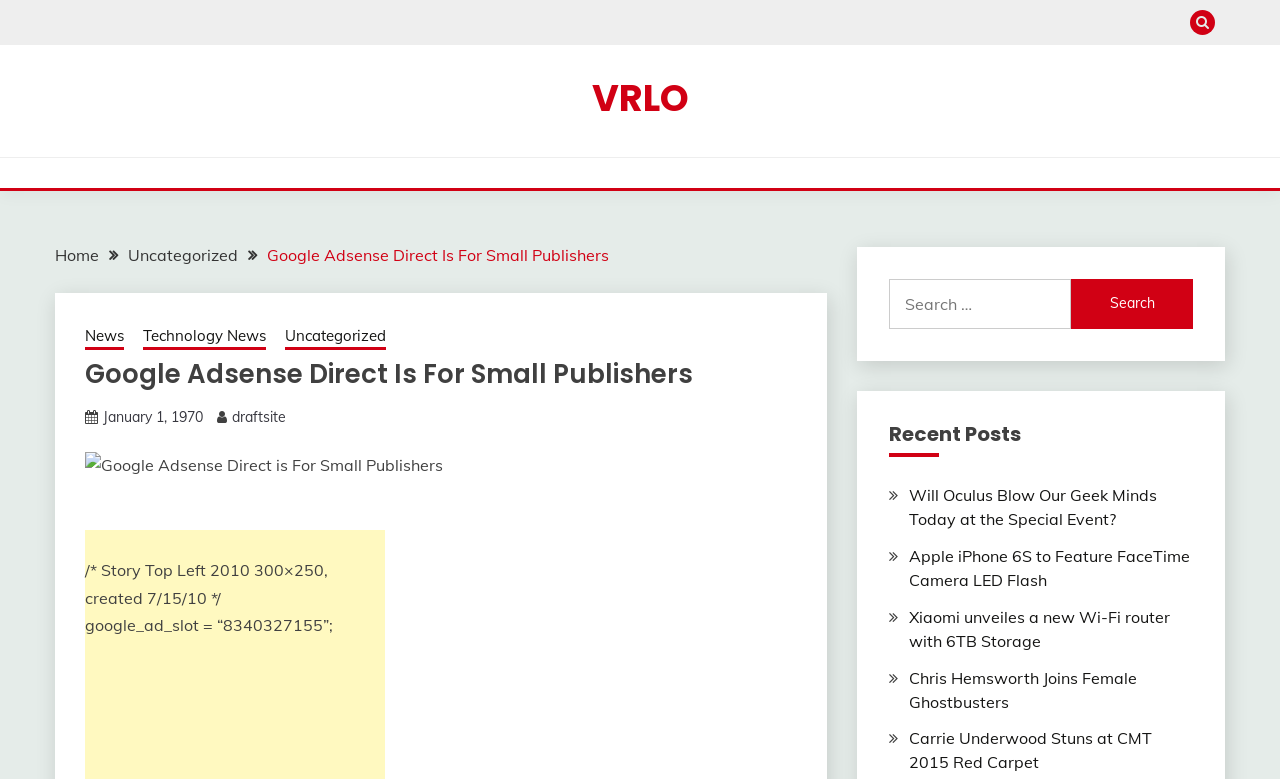Please provide a detailed answer to the question below based on the screenshot: 
What is the text on the image?

I determined the answer by looking at the image element and its corresponding OCR text, which is 'Google Adsense Direct is For Small Publishers'. This text is likely to be the text on the image.